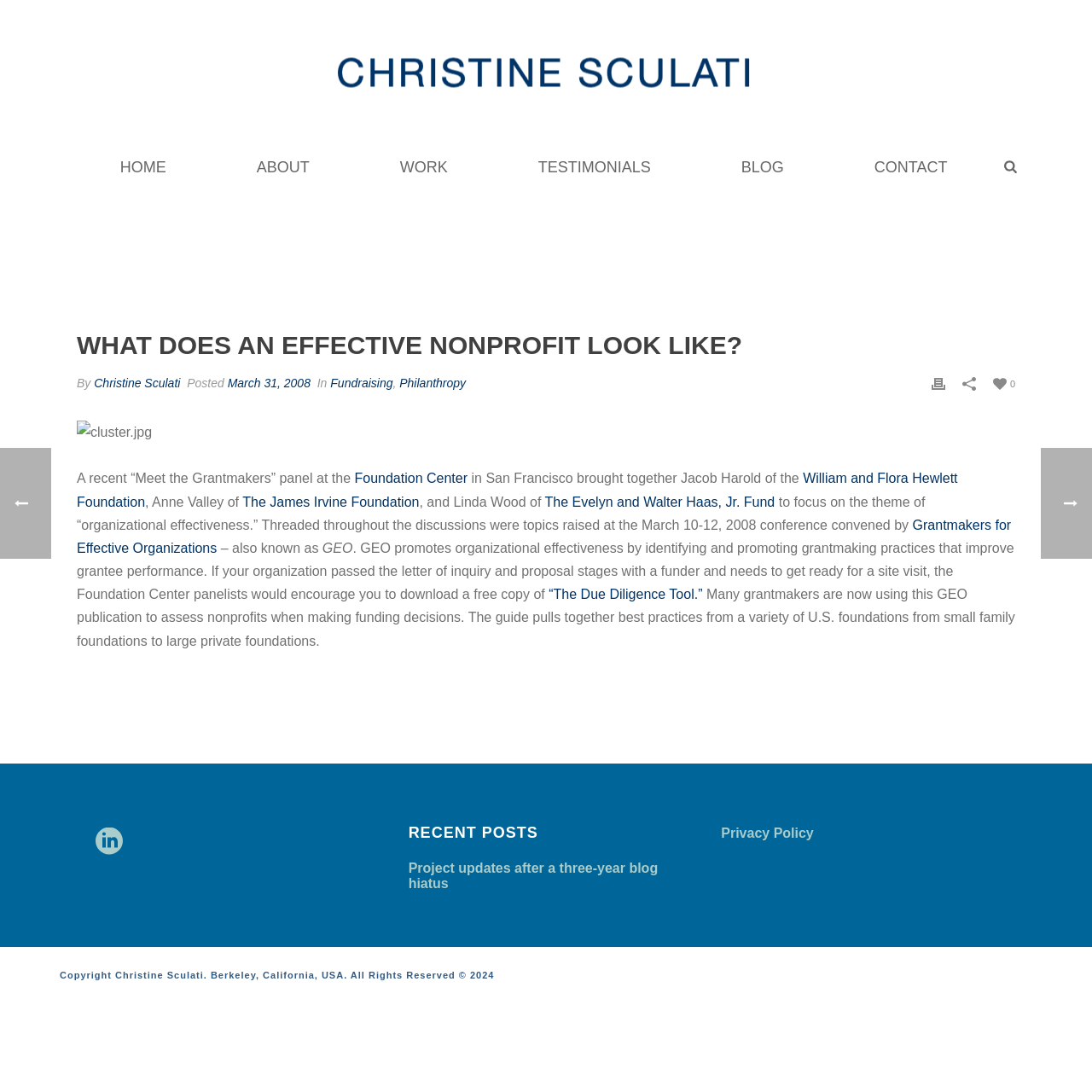Find the bounding box coordinates of the area that needs to be clicked in order to achieve the following instruction: "Download the 'The Due Diligence Tool'". The coordinates should be specified as four float numbers between 0 and 1, i.e., [left, top, right, bottom].

[0.503, 0.538, 0.643, 0.551]